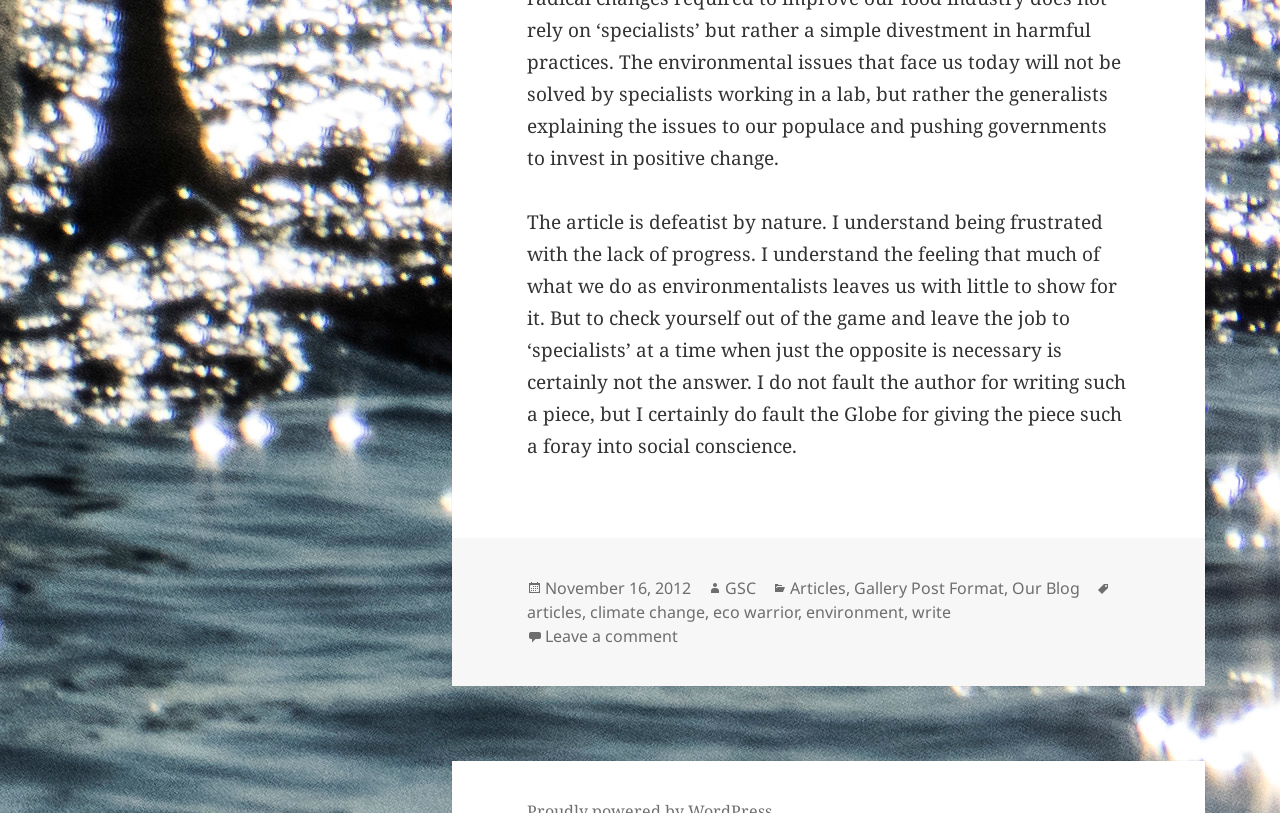Can users leave a comment on the article?
Give a detailed explanation using the information visible in the image.

The webpage provides a link 'Leave a comment on How not to write About the environment: Part 1' in the footer section, indicating that users can leave a comment on the article.